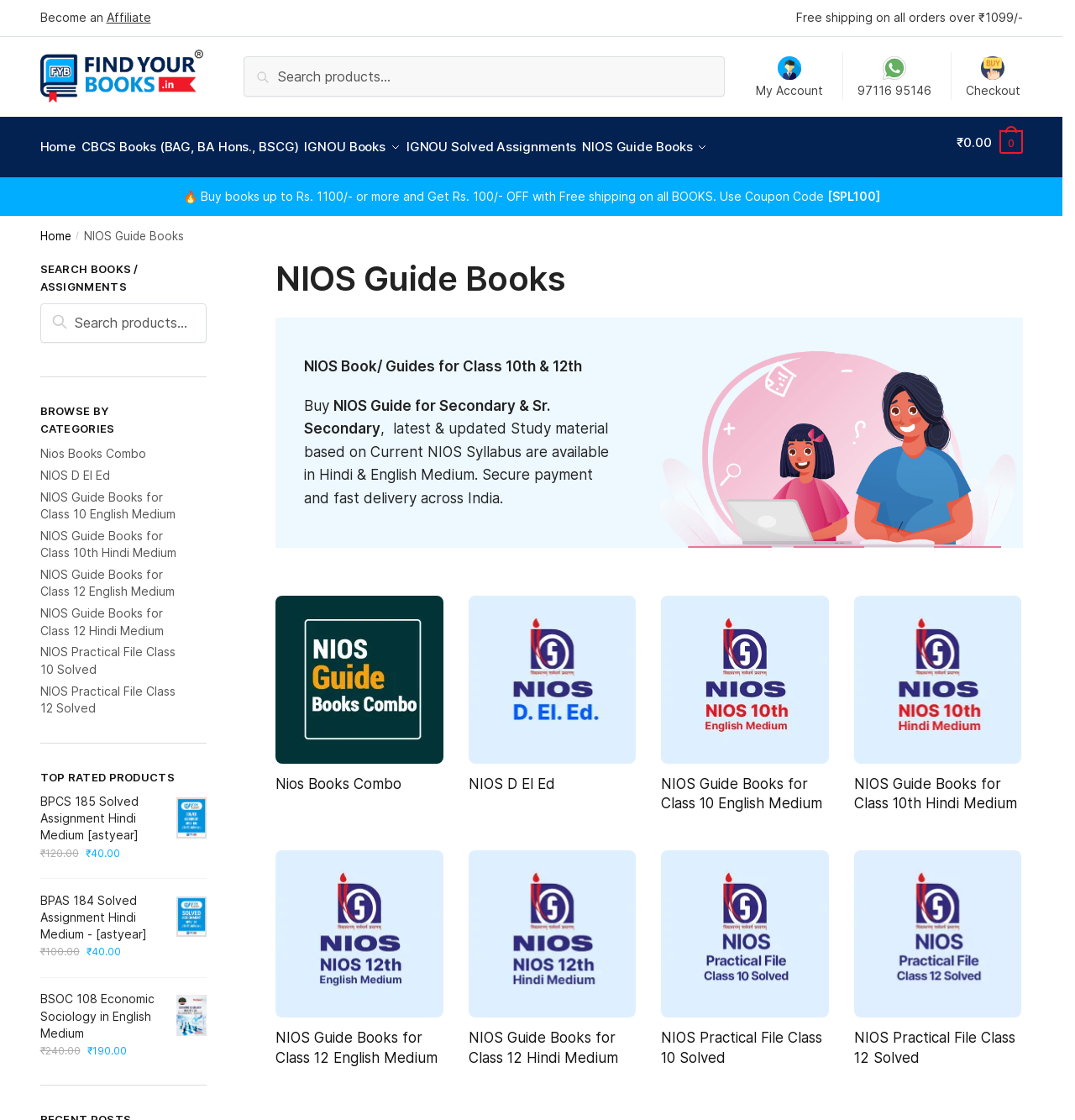Show the bounding box coordinates of the region that should be clicked to follow the instruction: "Search for books or assignments."

[0.037, 0.262, 0.192, 0.298]